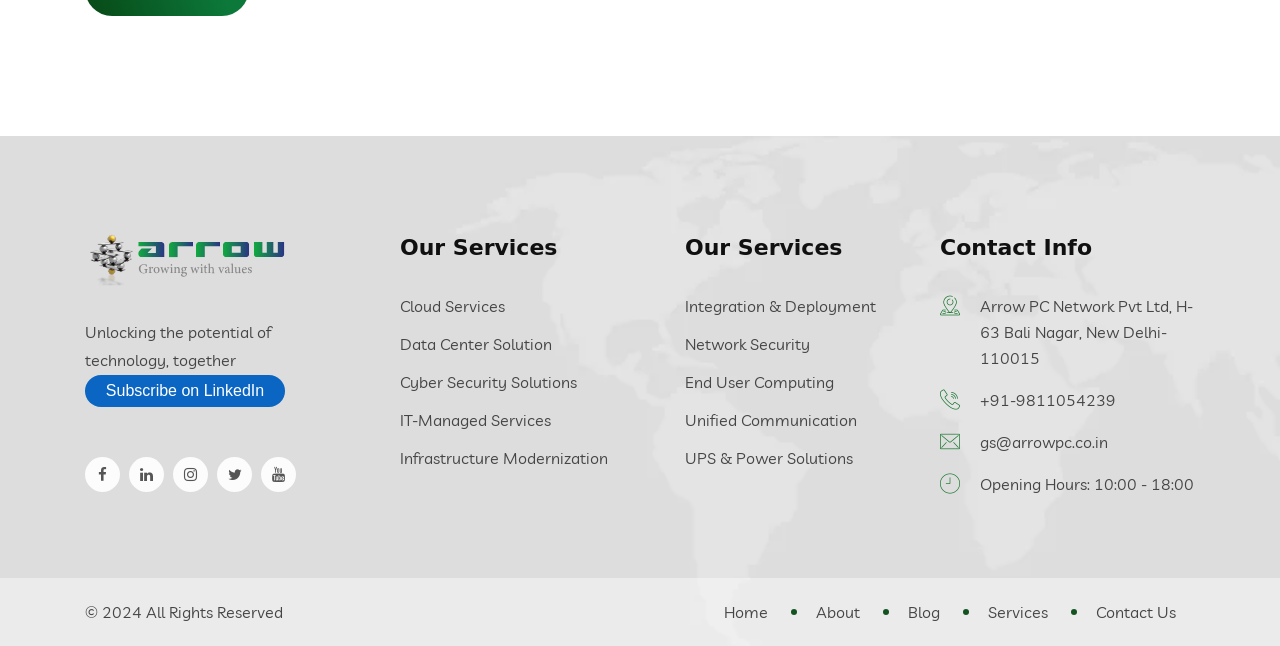Using the information in the image, give a detailed answer to the following question: How many social media links are available?

I counted the number of social media links available on the webpage, which are LinkedIn, Facebook, Twitter, Instagram, and YouTube, represented by their respective icons.